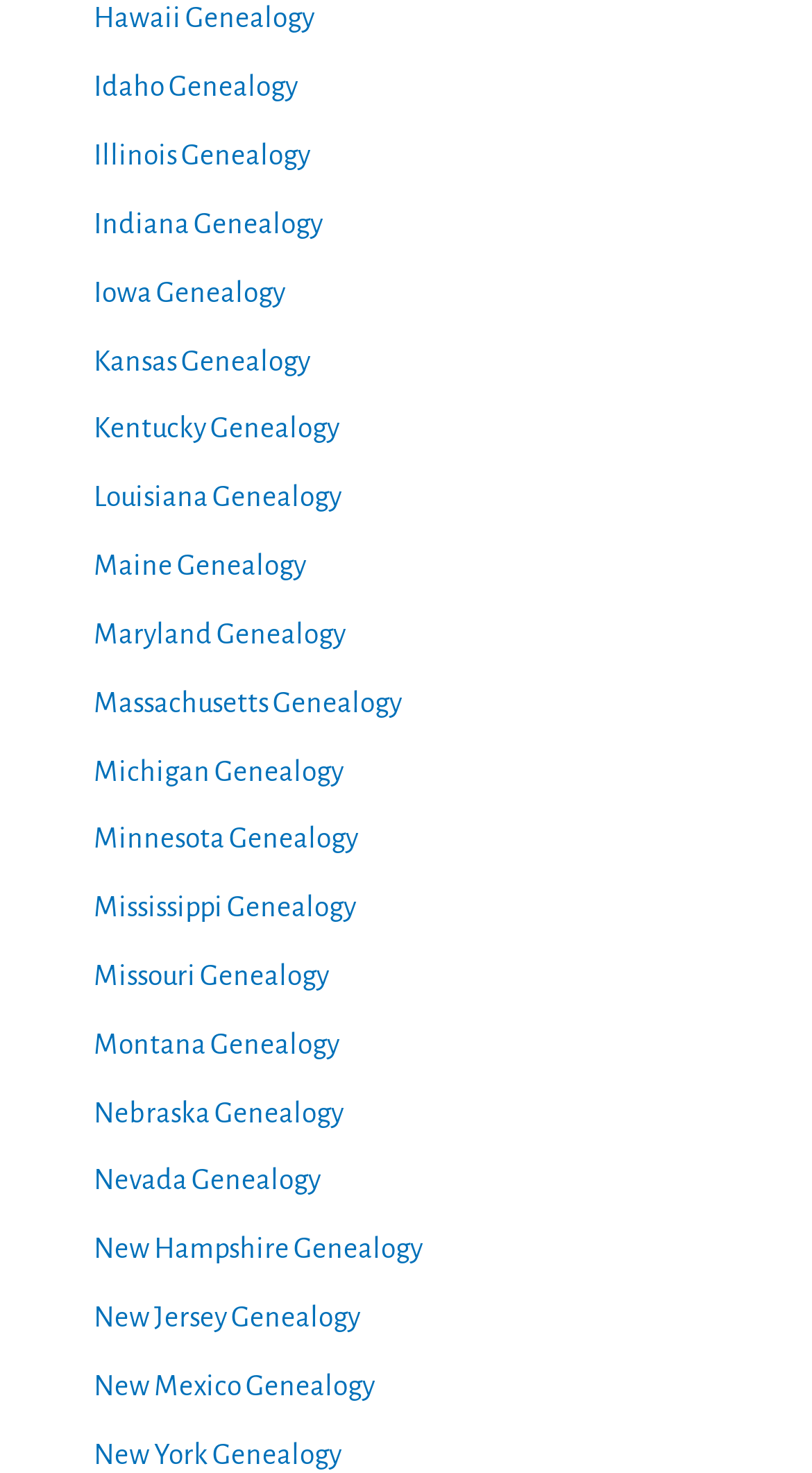Answer briefly with one word or phrase:
Are the states listed in alphabetical order?

Yes